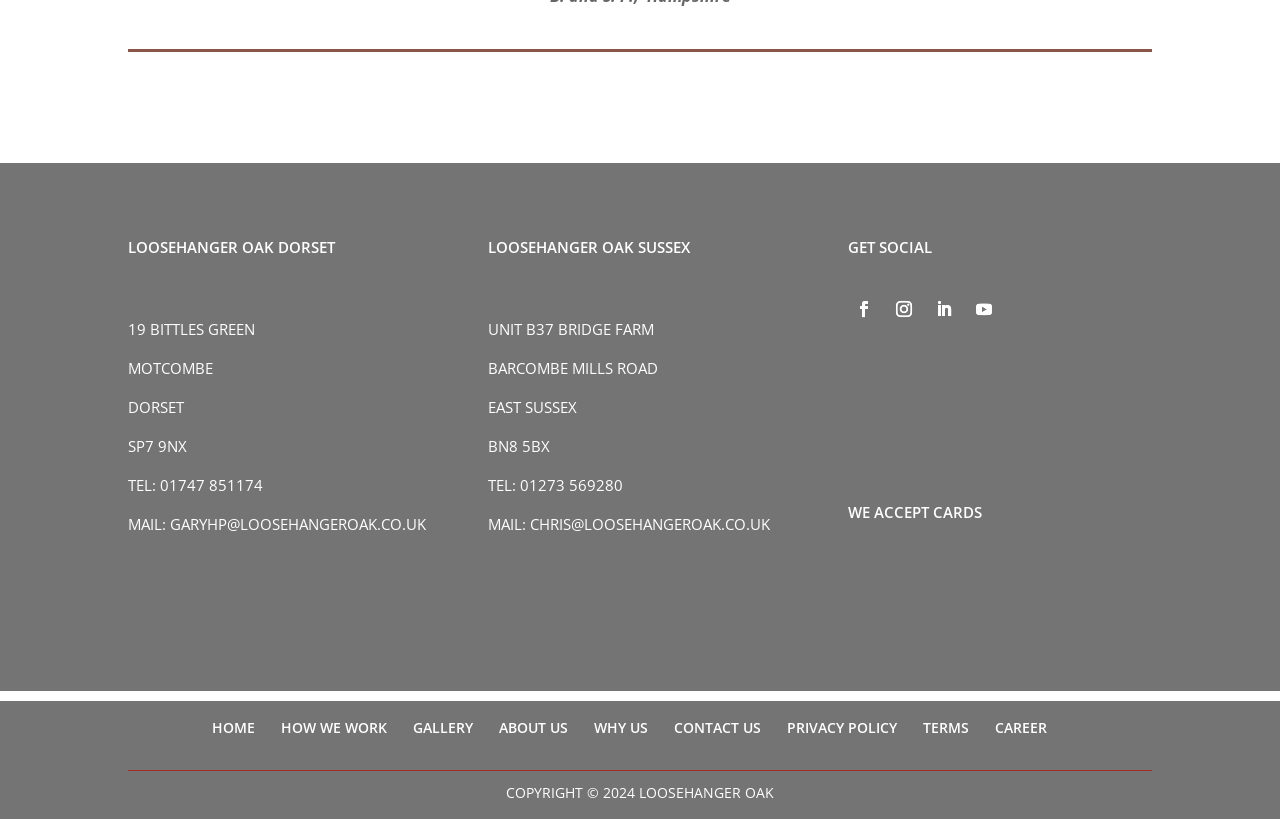Mark the bounding box of the element that matches the following description: "Follow".

[0.756, 0.358, 0.781, 0.397]